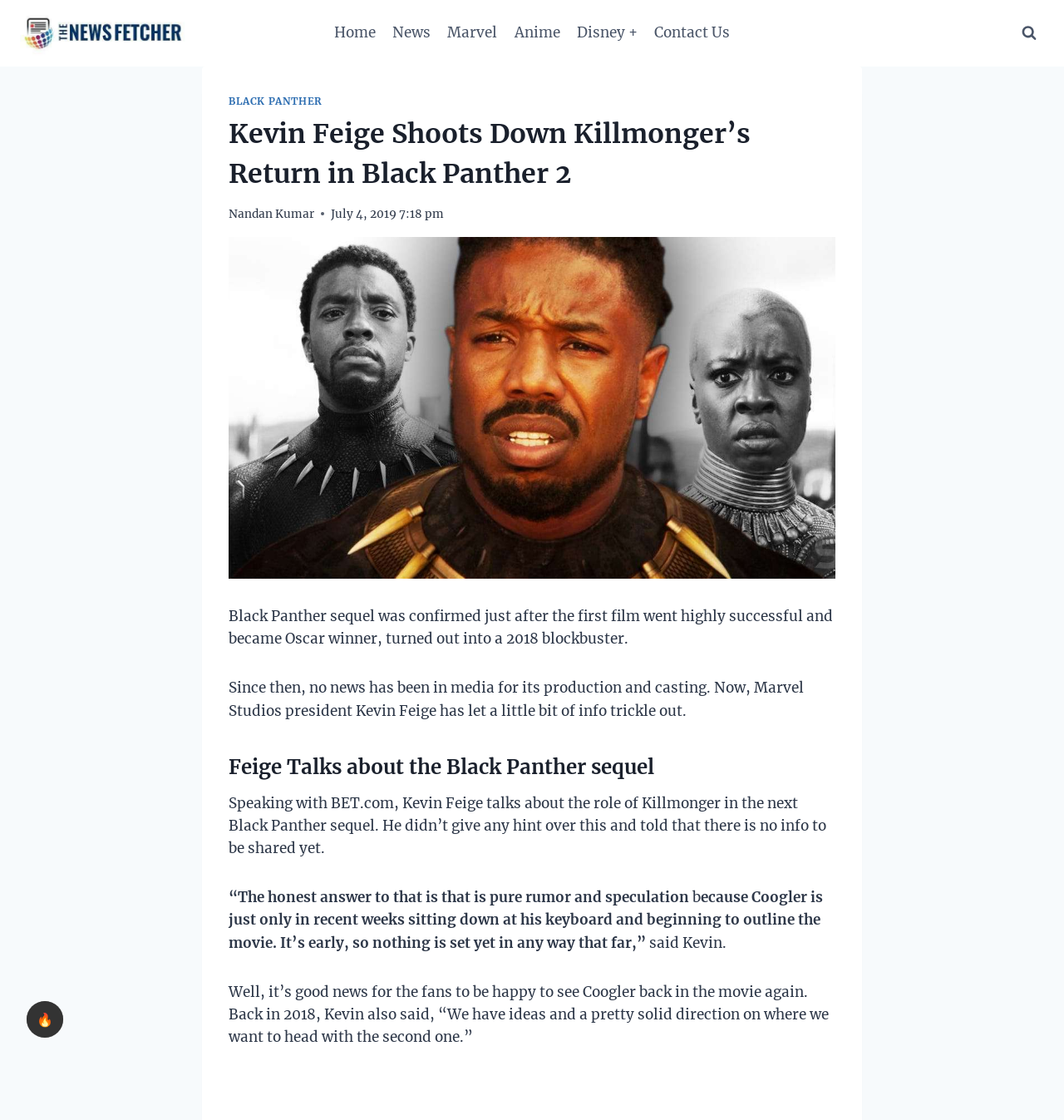Please locate the bounding box coordinates of the element that needs to be clicked to achieve the following instruction: "Go to Marvel news page". The coordinates should be four float numbers between 0 and 1, i.e., [left, top, right, bottom].

[0.413, 0.012, 0.475, 0.047]